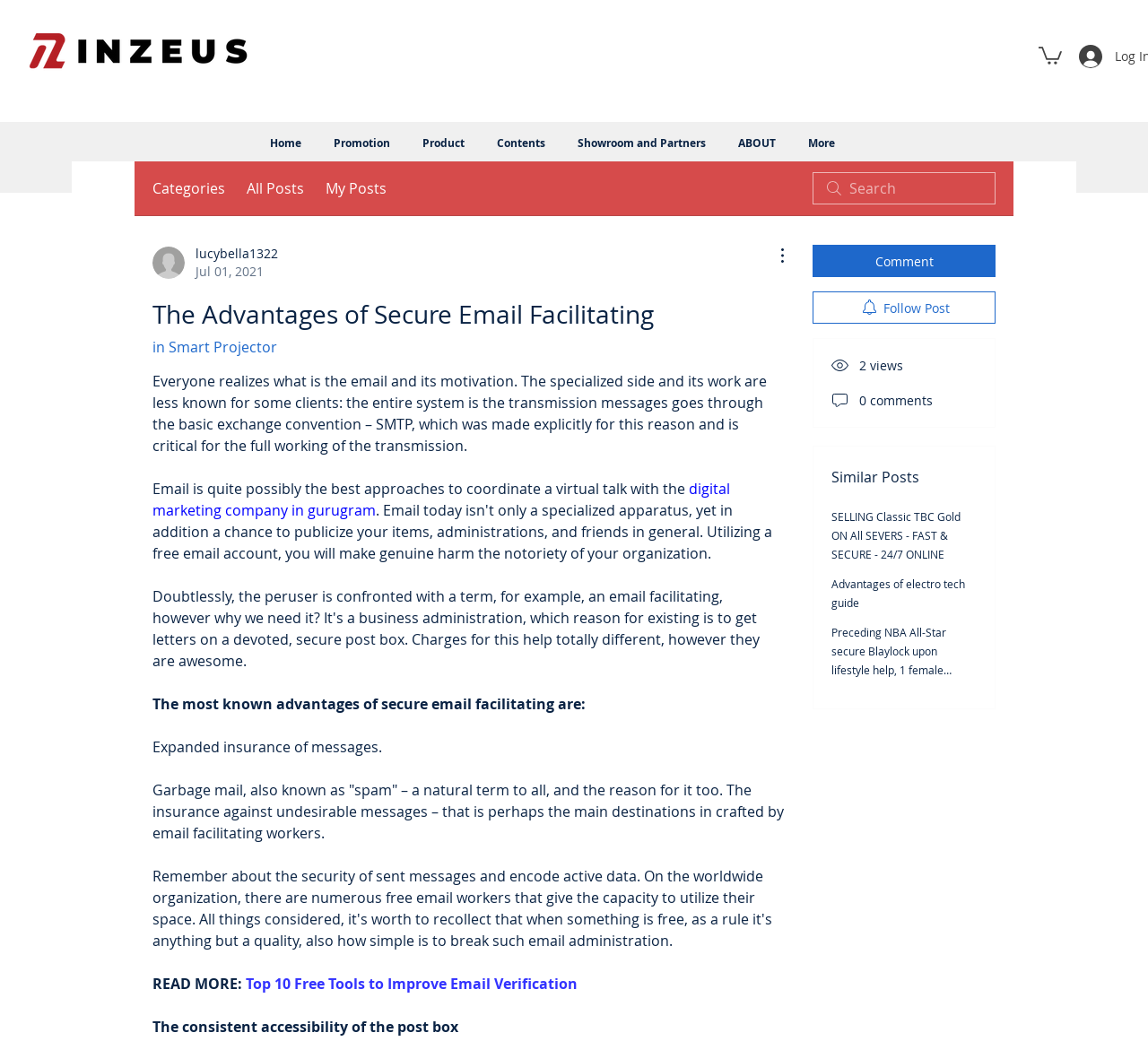Determine the coordinates of the bounding box that should be clicked to complete the instruction: "Search for something". The coordinates should be represented by four float numbers between 0 and 1: [left, top, right, bottom].

[0.708, 0.164, 0.867, 0.195]